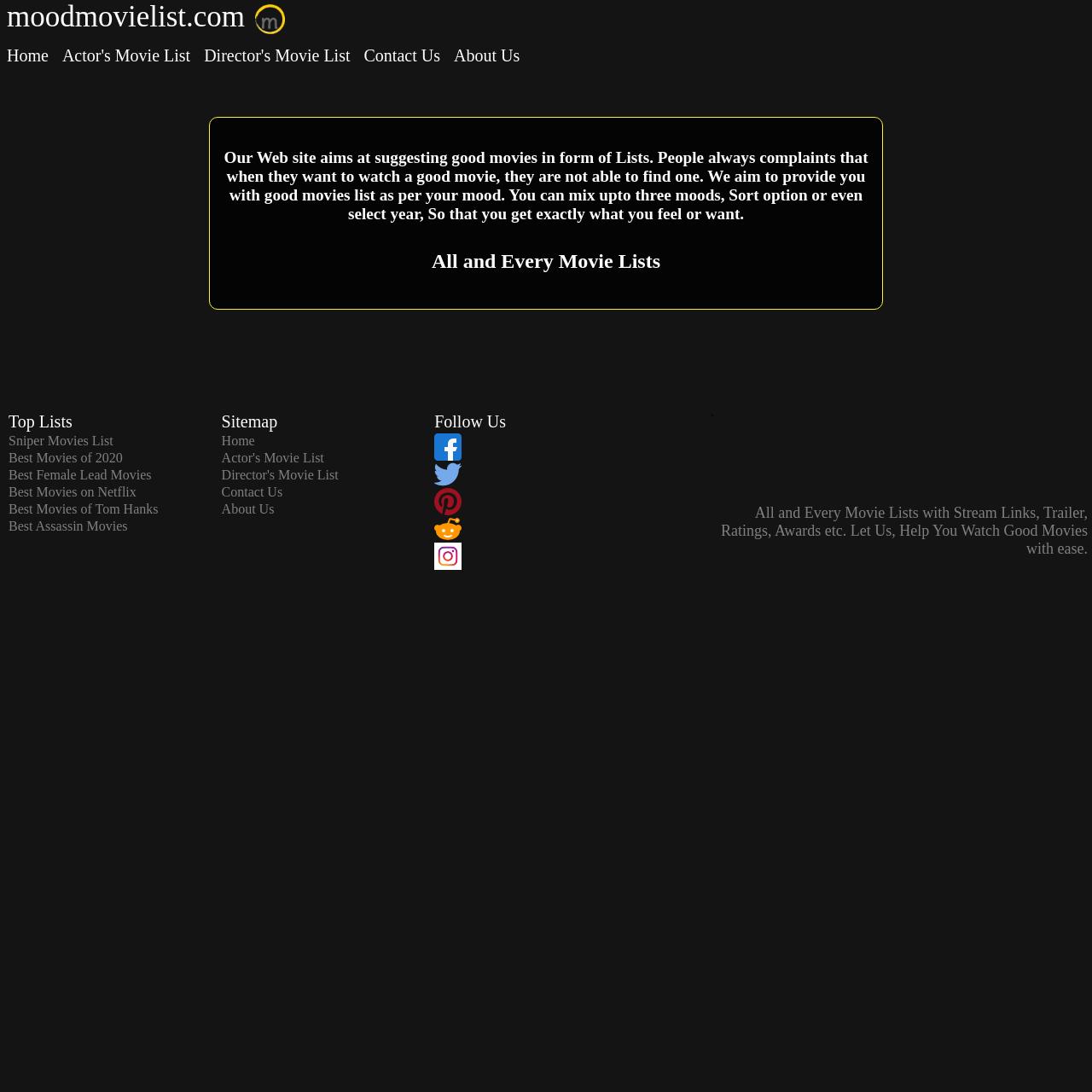Please determine the bounding box coordinates of the section I need to click to accomplish this instruction: "Select a contact method".

None